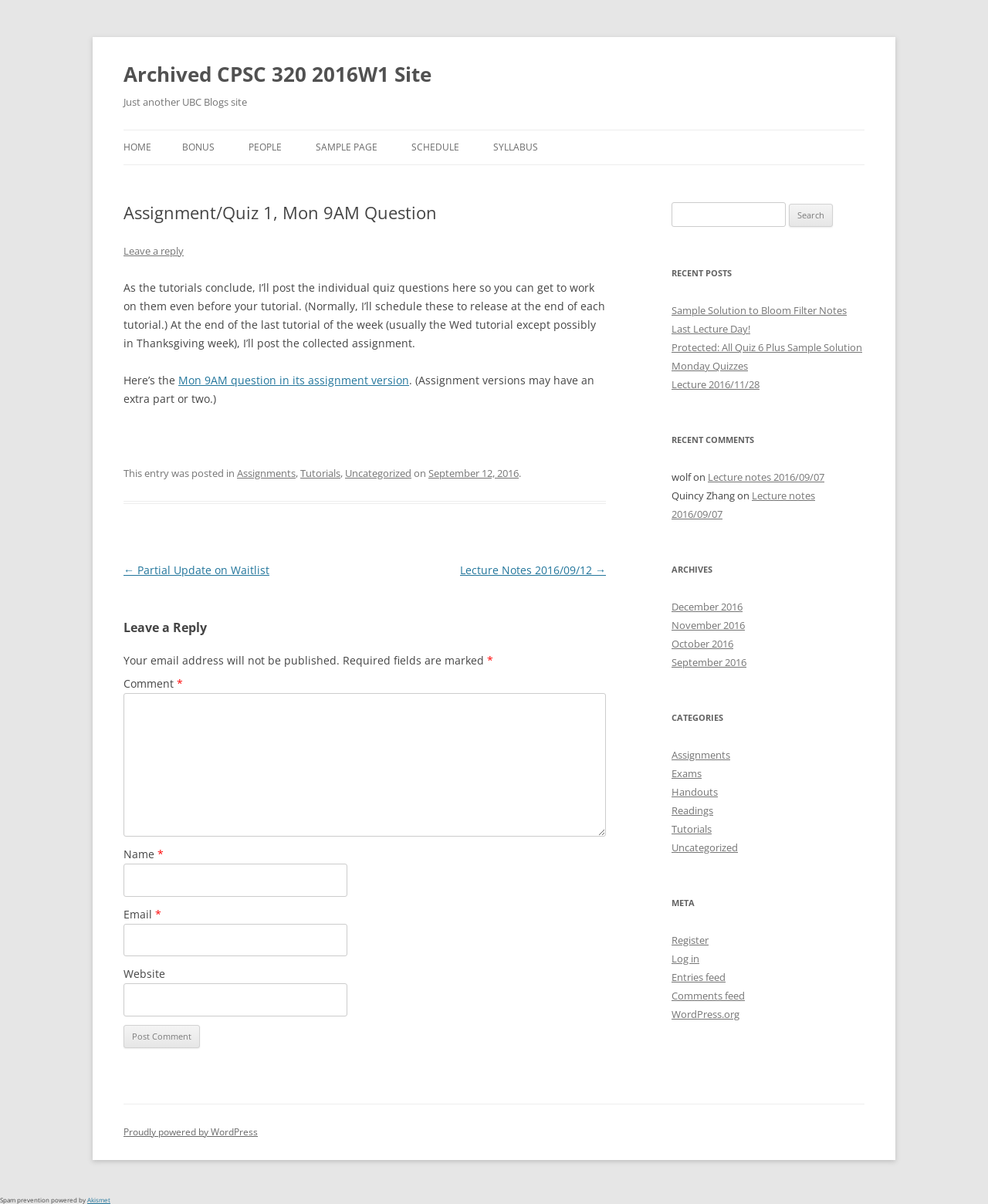Find the headline of the webpage and generate its text content.

Archived CPSC 320 2016W1 Site